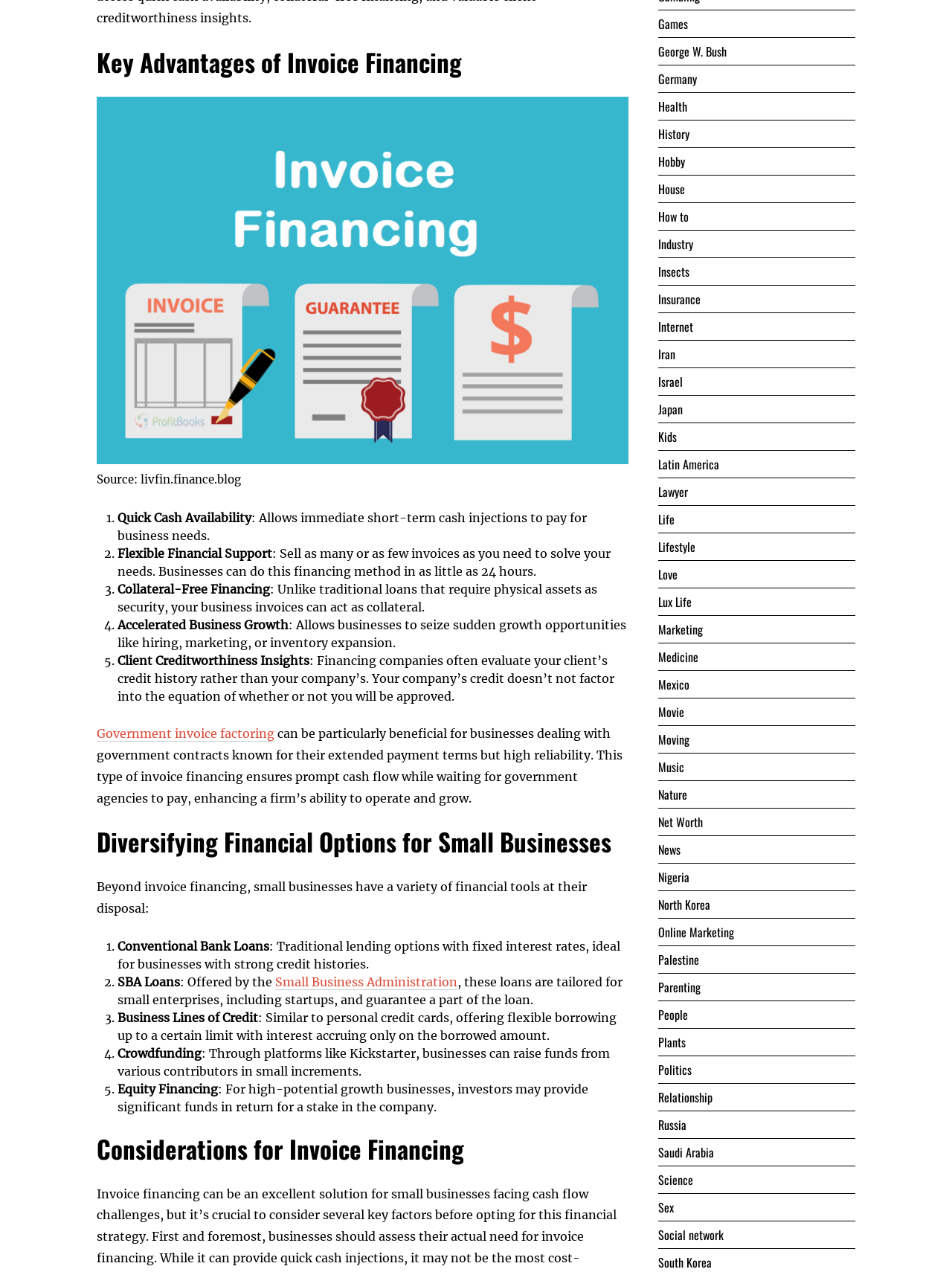Determine the bounding box coordinates of the clickable element to achieve the following action: 'Click on 'Strathclyde Law Clinic students get first hand experience on Miami Exchange →''. Provide the coordinates as four float values between 0 and 1, formatted as [left, top, right, bottom].

None